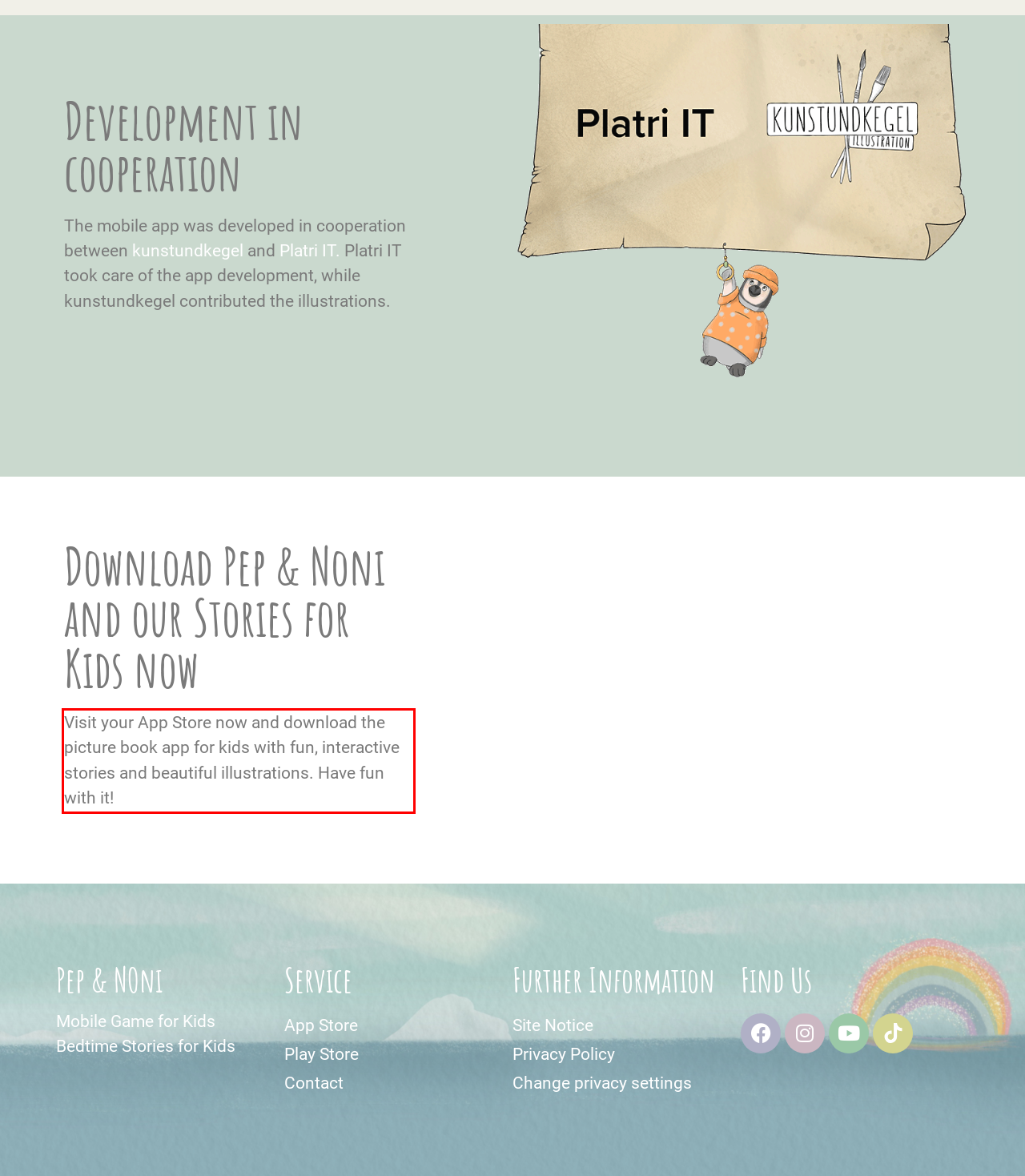Analyze the screenshot of the webpage and extract the text from the UI element that is inside the red bounding box.

Visit your App Store now and download the picture book app for kids with fun, interactive stories and beautiful illustrations. Have fun with it!